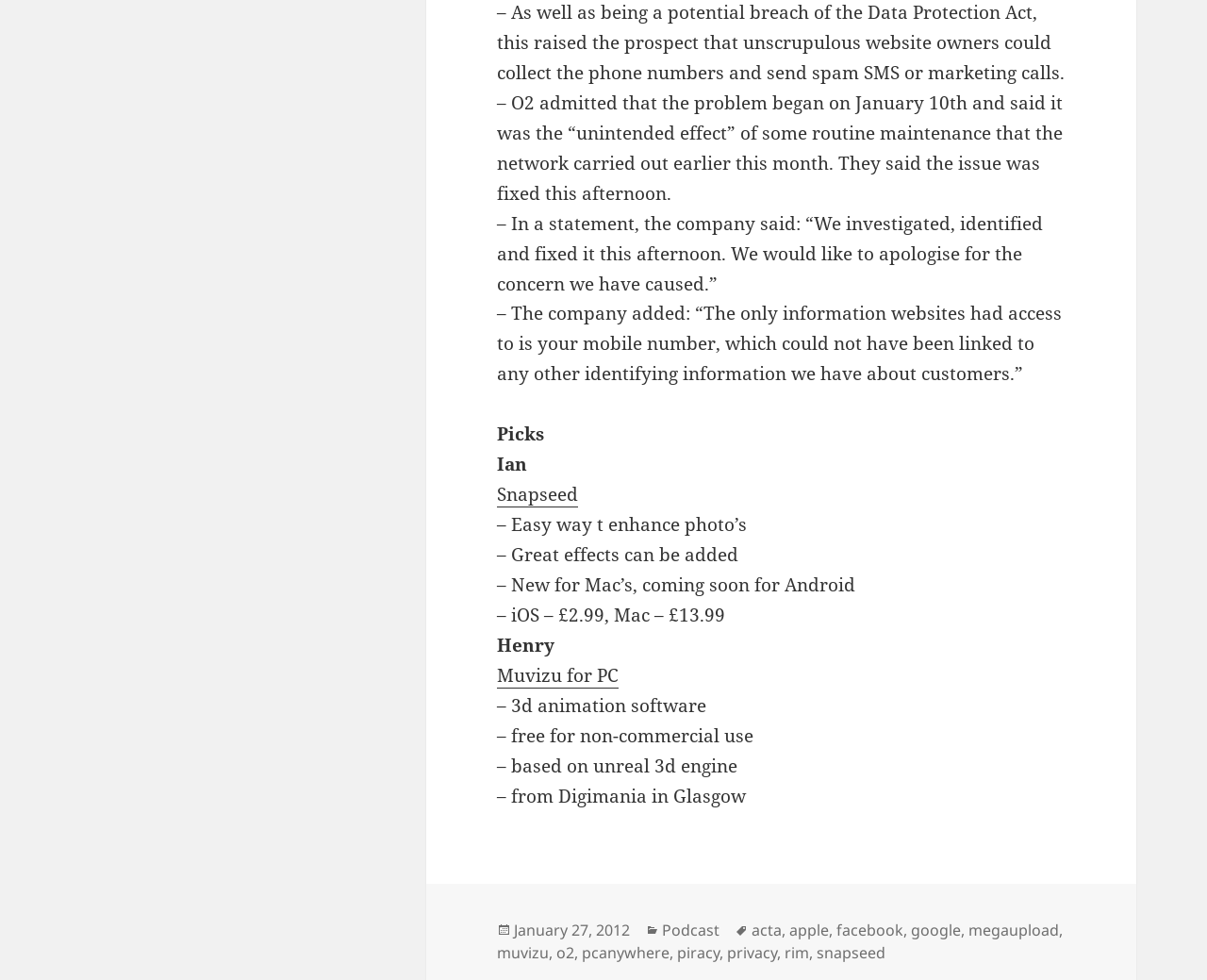What is Snapseed used for?
Examine the image closely and answer the question with as much detail as possible.

The text mentions Snapseed as an easy way to enhance photos, with great effects that can be added.